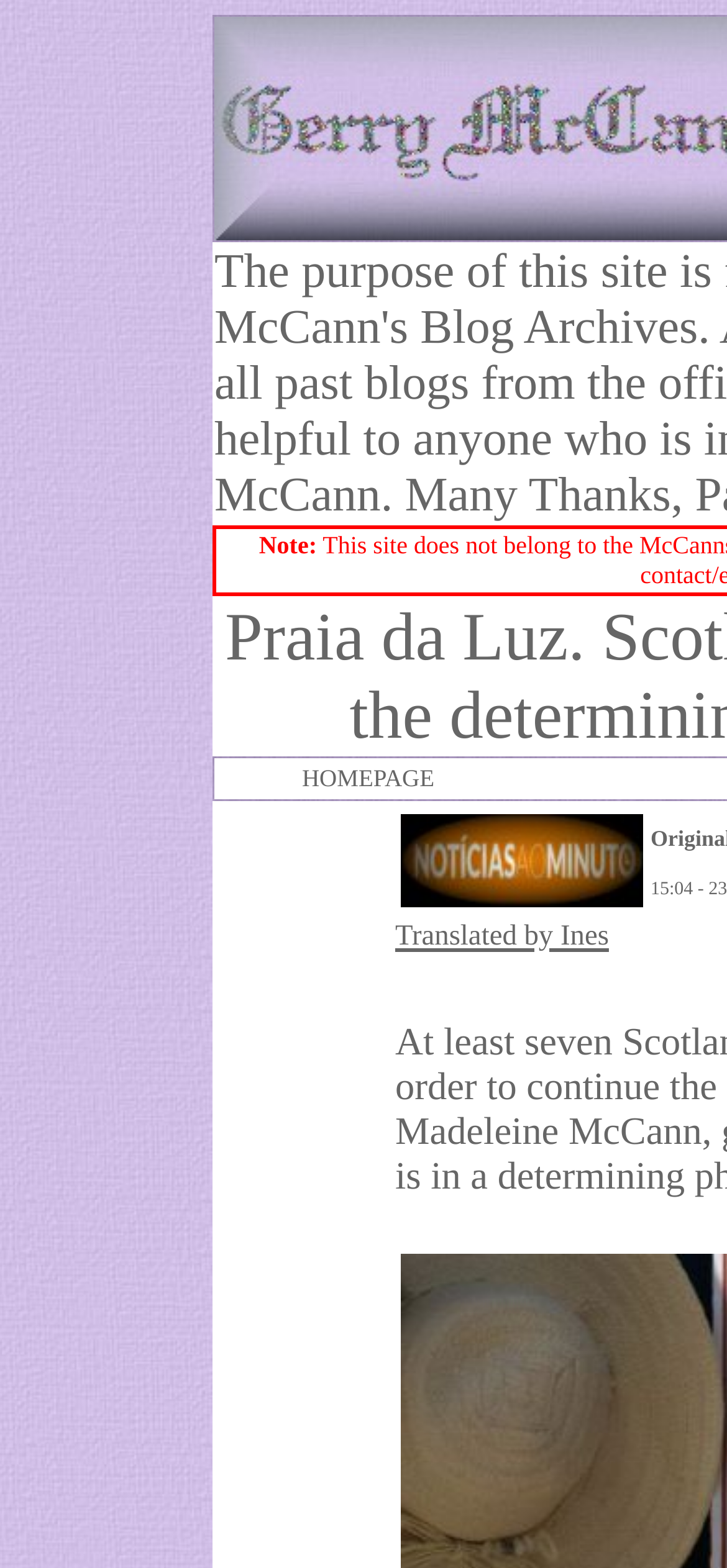For the element described, predict the bounding box coordinates as (top-left x, top-left y, bottom-right x, bottom-right y). All values should be between 0 and 1. Element description: HOMEPAGE

[0.415, 0.486, 0.597, 0.506]